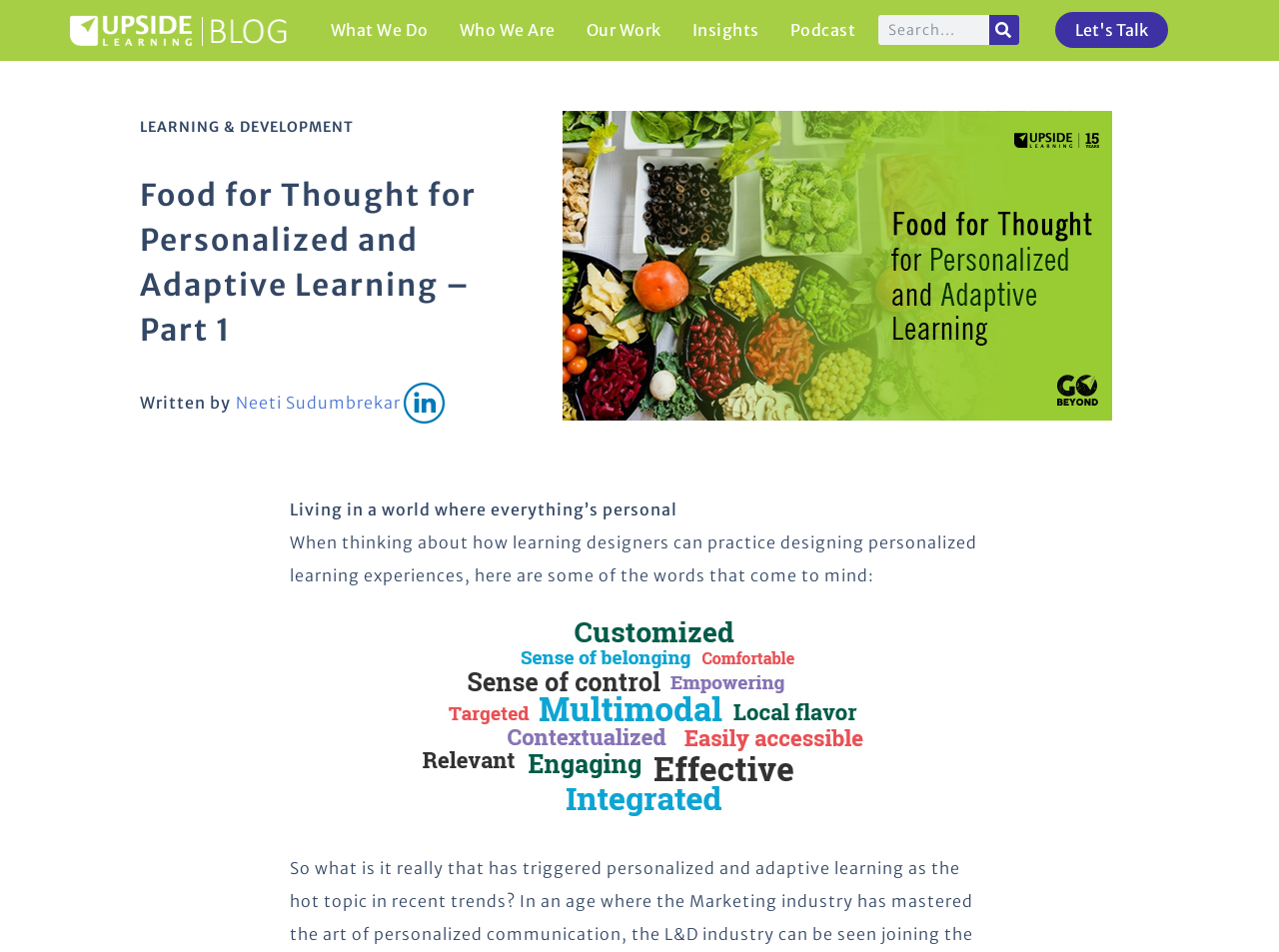Who is the author of the article?
Using the image provided, answer with just one word or phrase.

Neeti Sudumbrekar